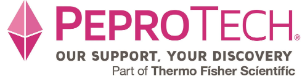Refer to the image and provide a thorough answer to this question:
What is the shape of the stylized icon in the logo?

The logo features a stylized icon that resembles a diamond or crystal shape, which is accompanied by the company name 'PeproTech'.